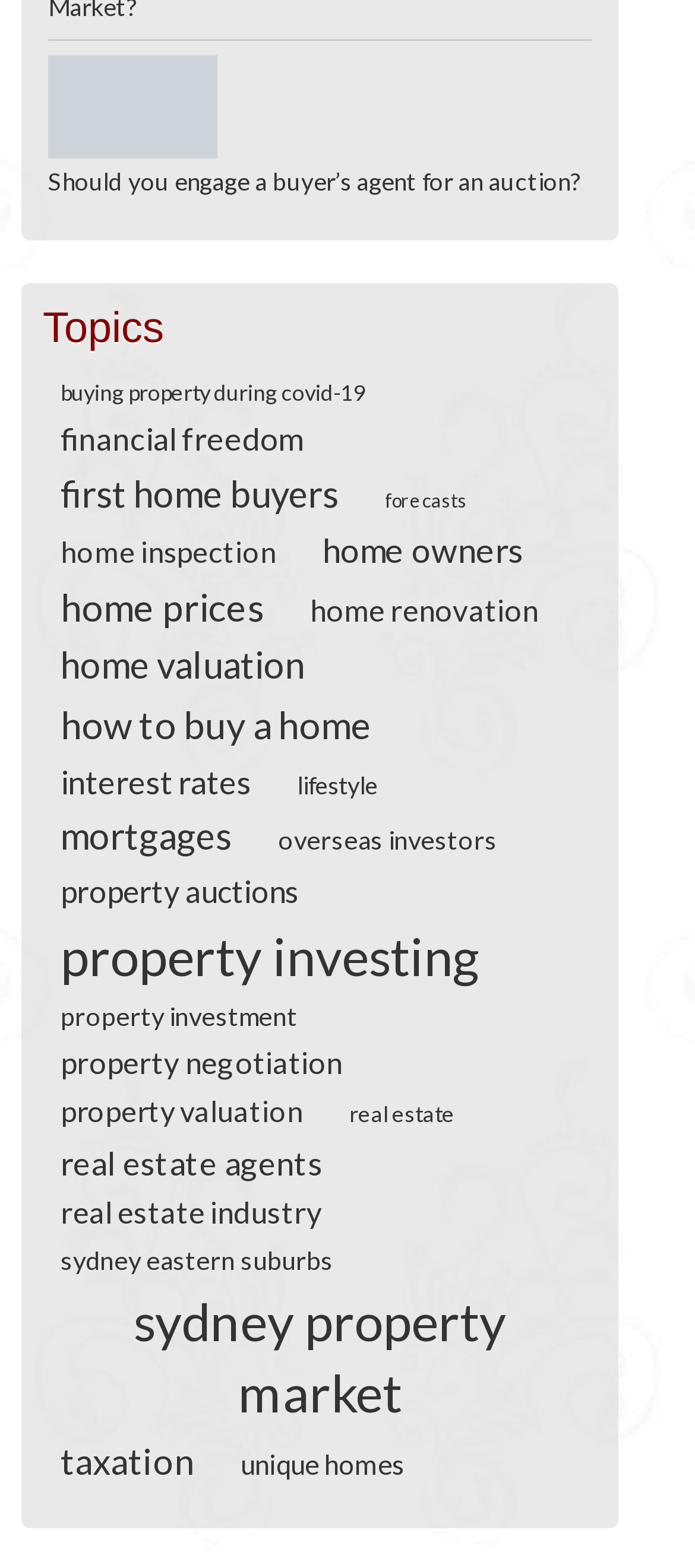Can you determine the bounding box coordinates of the area that needs to be clicked to fulfill the following instruction: "Explore topics related to buying property during COVID-19"?

[0.062, 0.242, 0.551, 0.259]